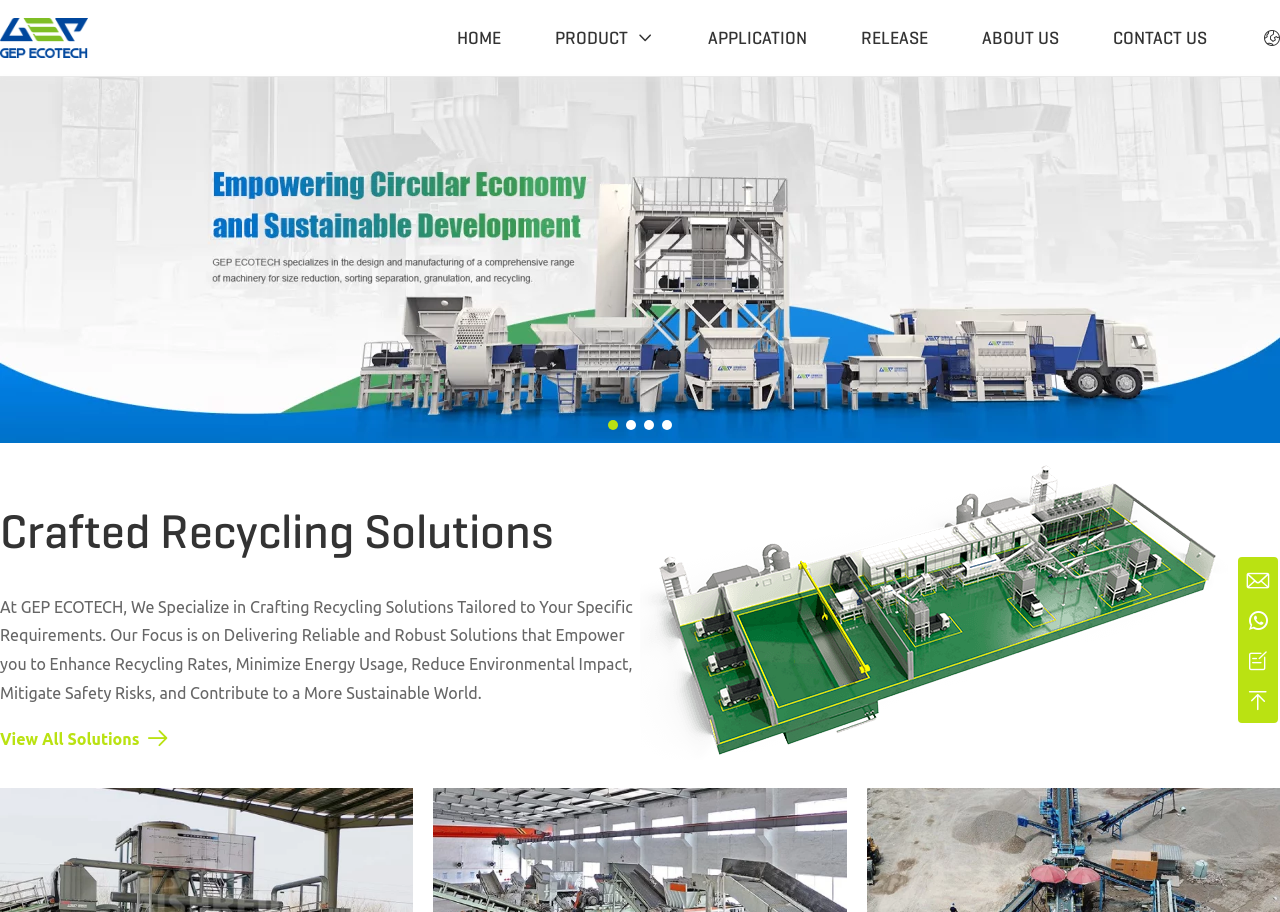Please identify and generate the text content of the webpage's main heading.

Crafted Recycling Solutions